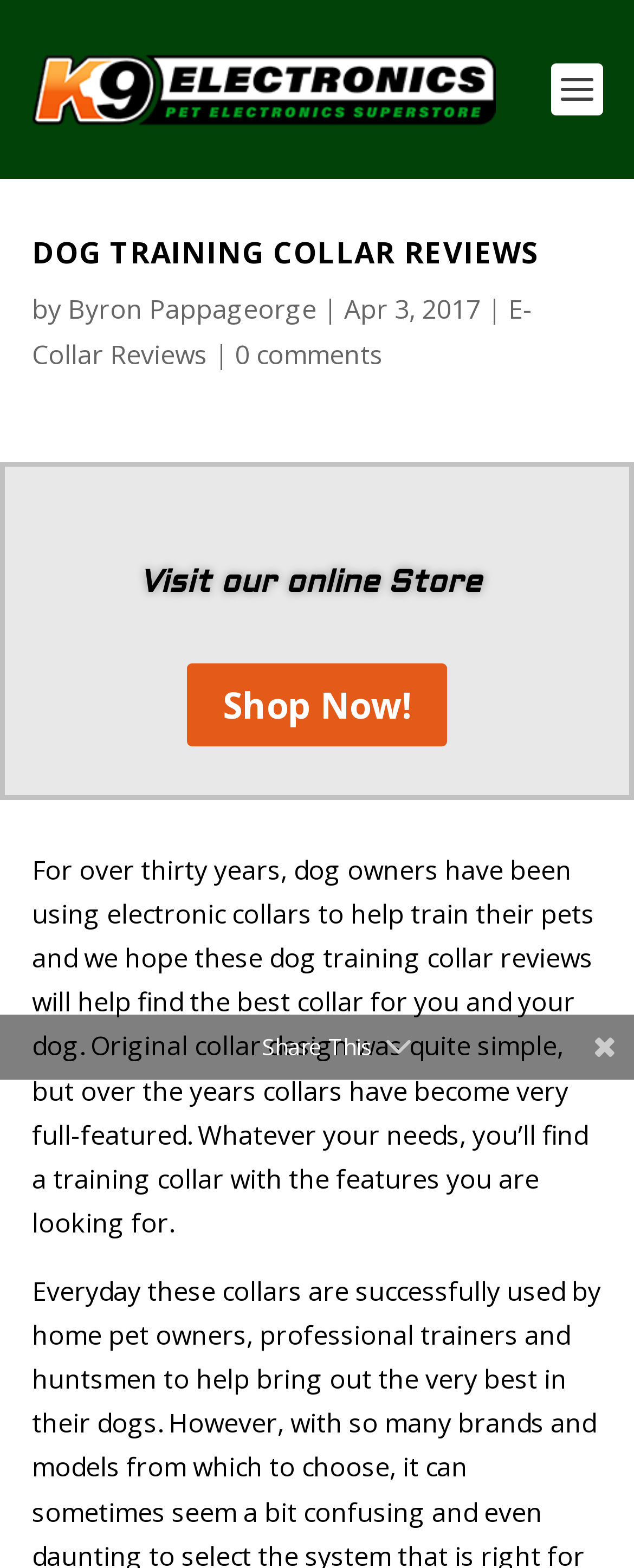Analyze the image and answer the question with as much detail as possible: 
How many comments does the article have?

I found the number of comments by looking at the link '0 comments', which suggests that there are no comments on the article.